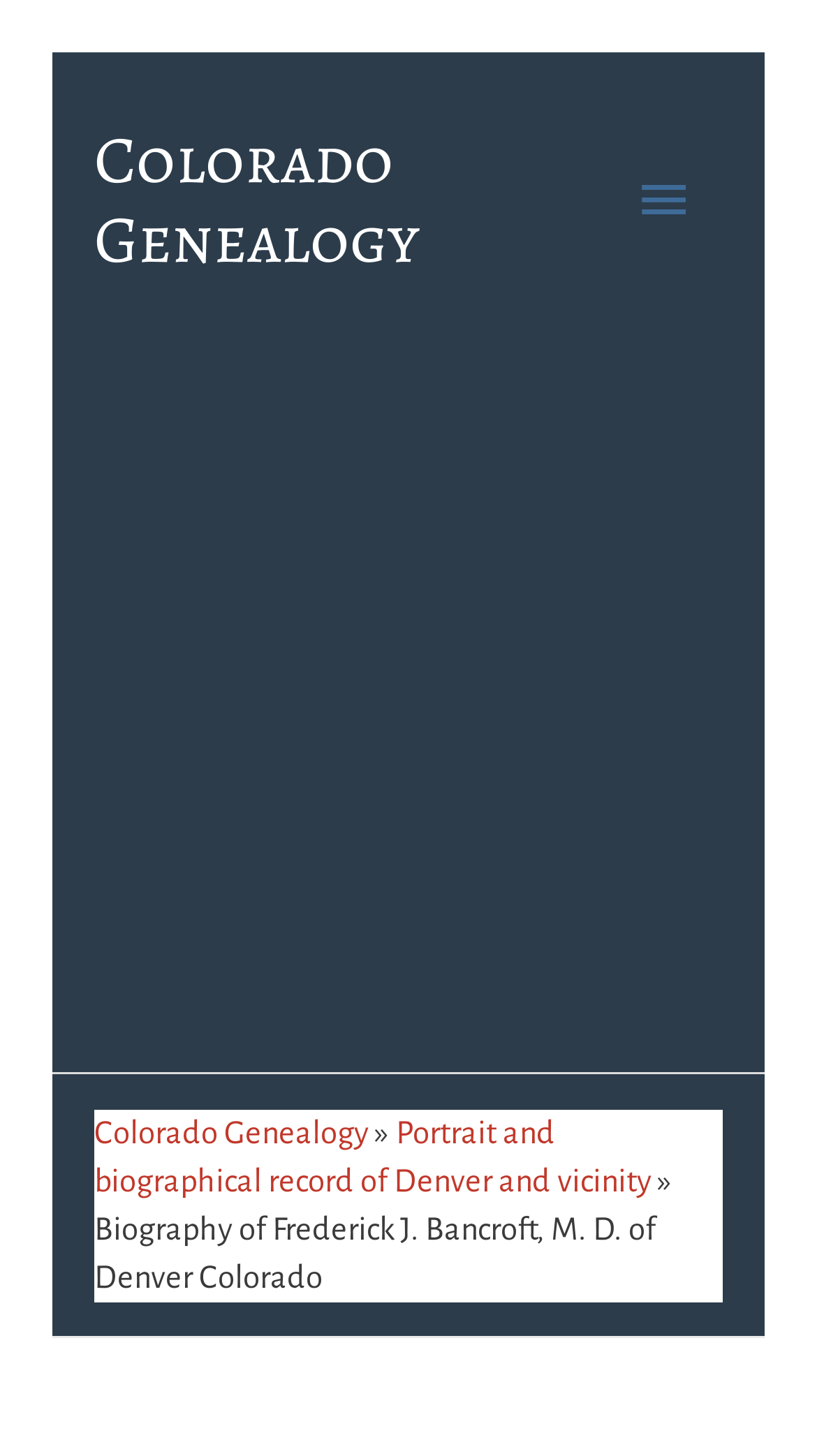Please provide a comprehensive response to the question based on the details in the image: Is there a menu on the webpage?

I found a button element with the text 'Main Menu' which is not expanded, indicating that there is a menu on the webpage that can be accessed by clicking on this button.